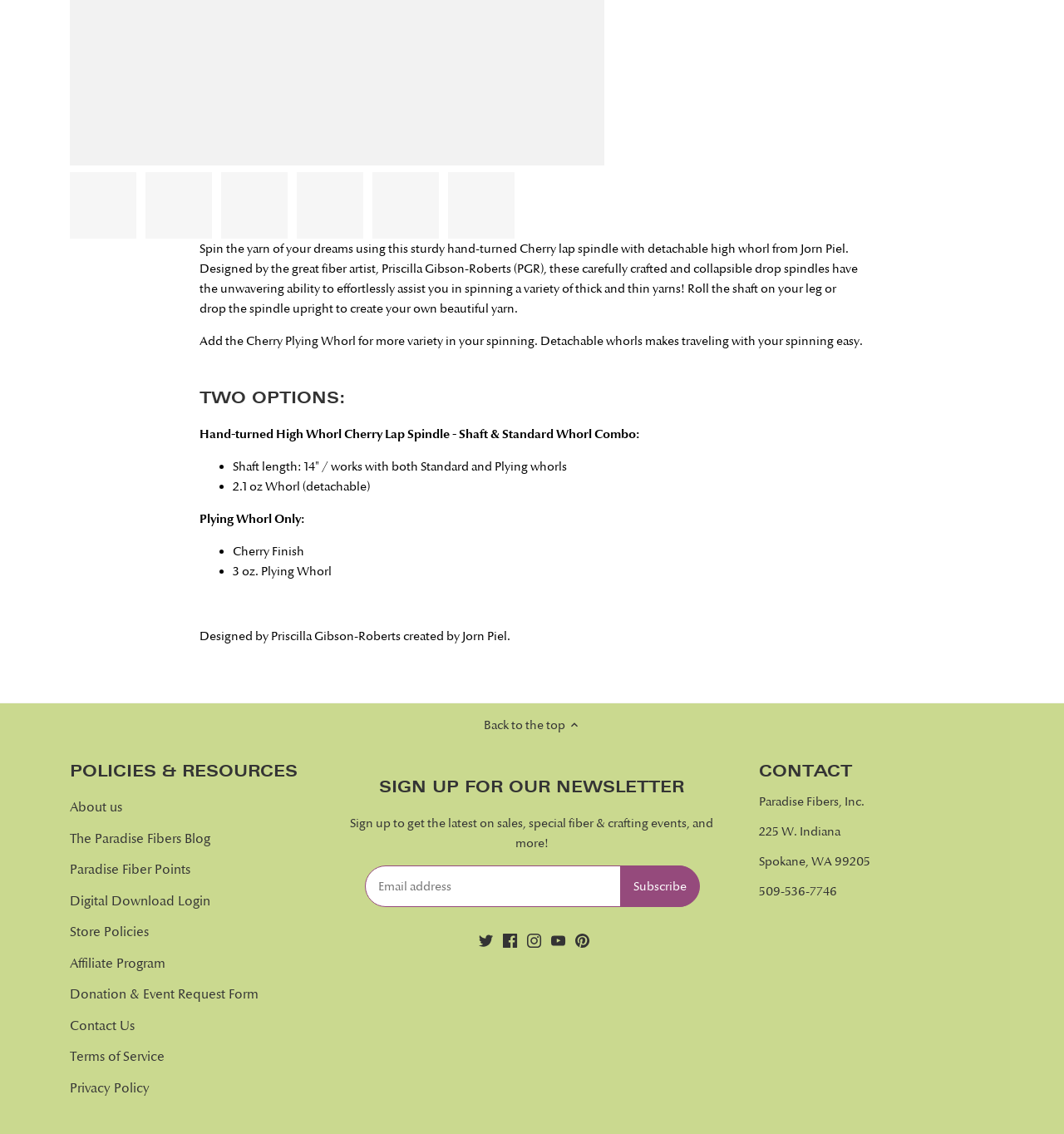Pinpoint the bounding box coordinates of the element that must be clicked to accomplish the following instruction: "Click to go back to the top". The coordinates should be in the format of four float numbers between 0 and 1, i.e., [left, top, right, bottom].

[0.454, 0.631, 0.546, 0.648]